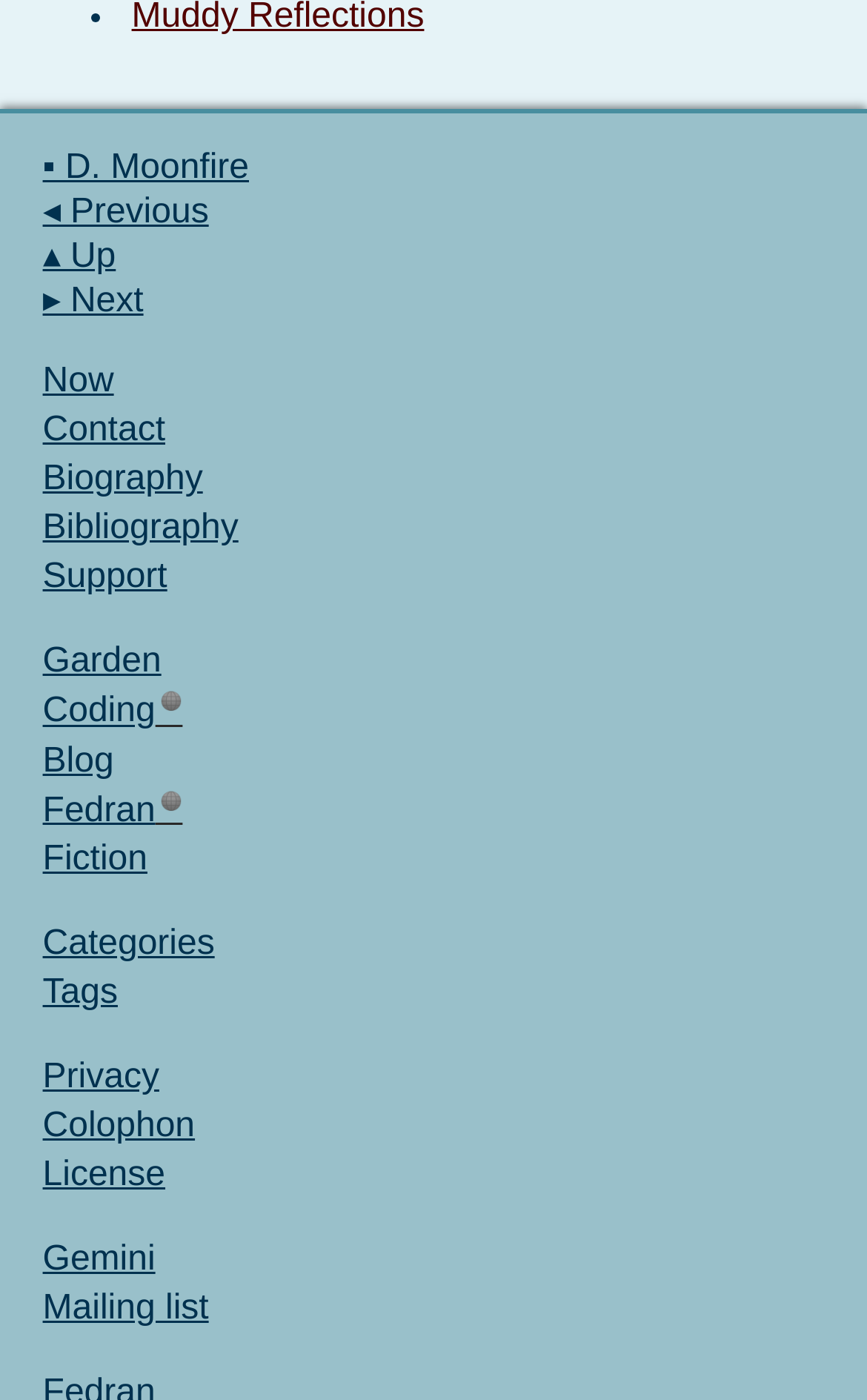Determine the bounding box coordinates of the clickable region to carry out the instruction: "read fiction".

[0.041, 0.597, 0.975, 0.632]